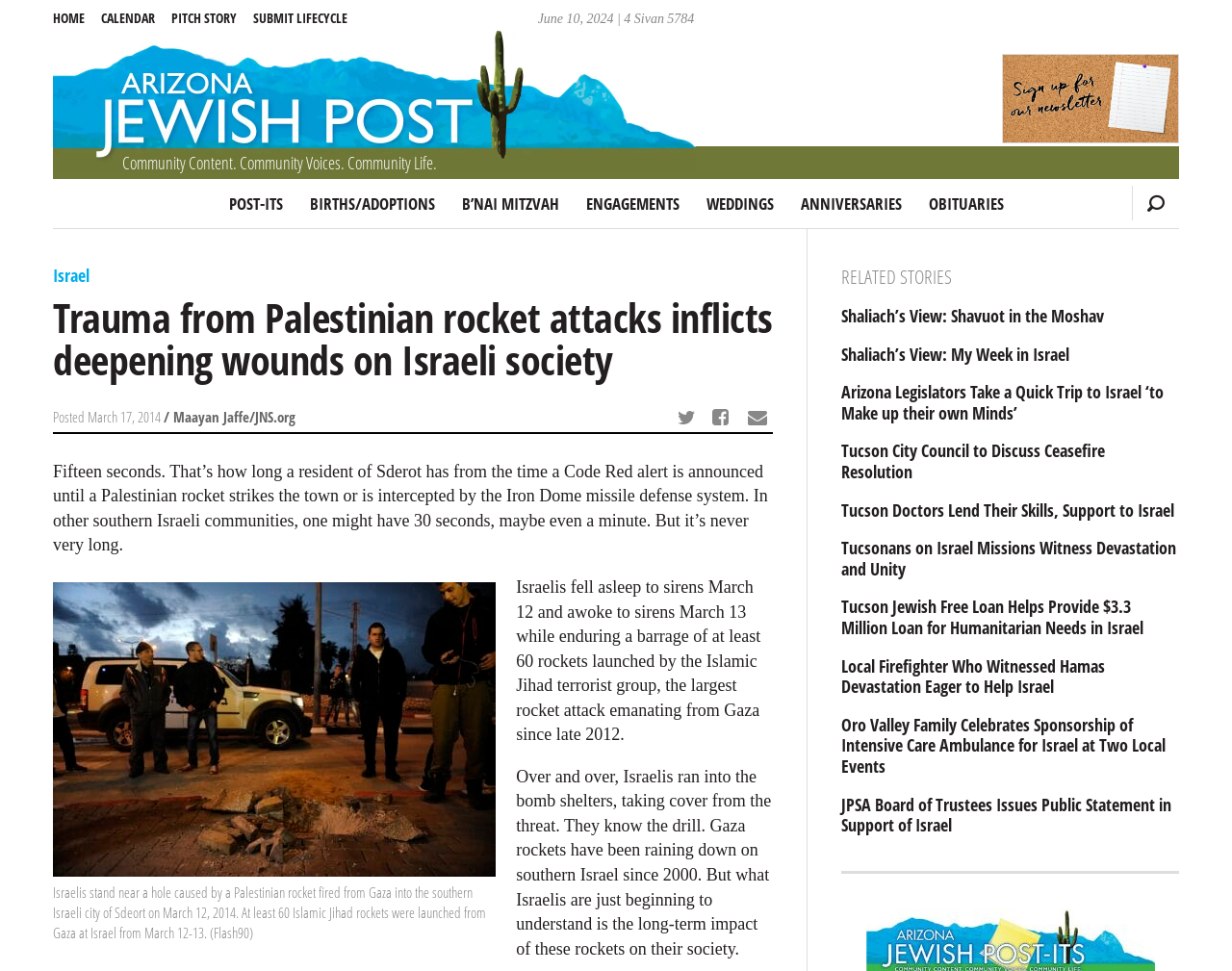What is the date of the article? From the image, respond with a single word or brief phrase.

March 17, 2014